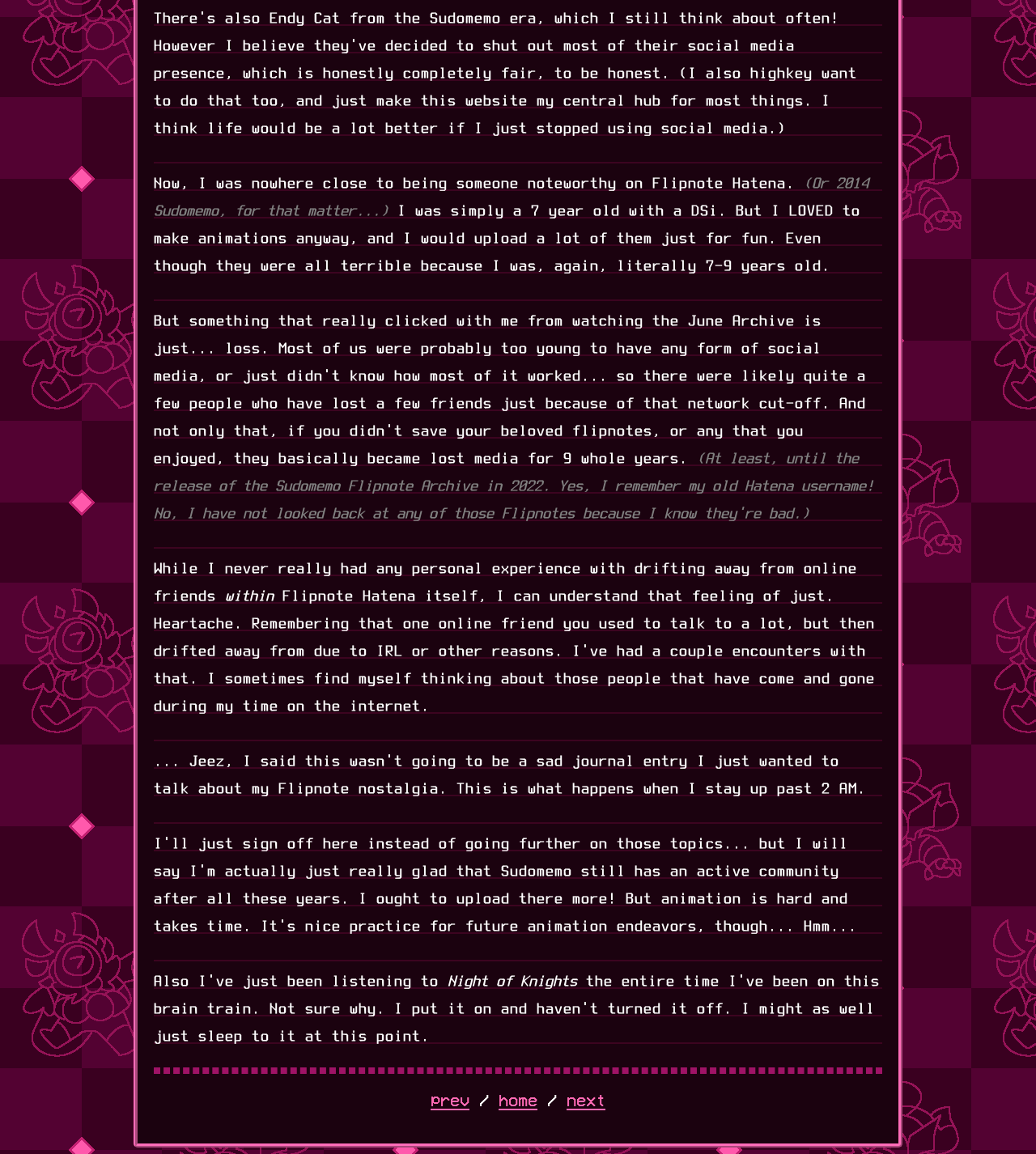What is the purpose of the separator element?
Please answer the question as detailed as possible.

The separator element is a horizontal line that appears to separate the main text from the navigation links at the bottom of the page, indicating its purpose is to separate content.